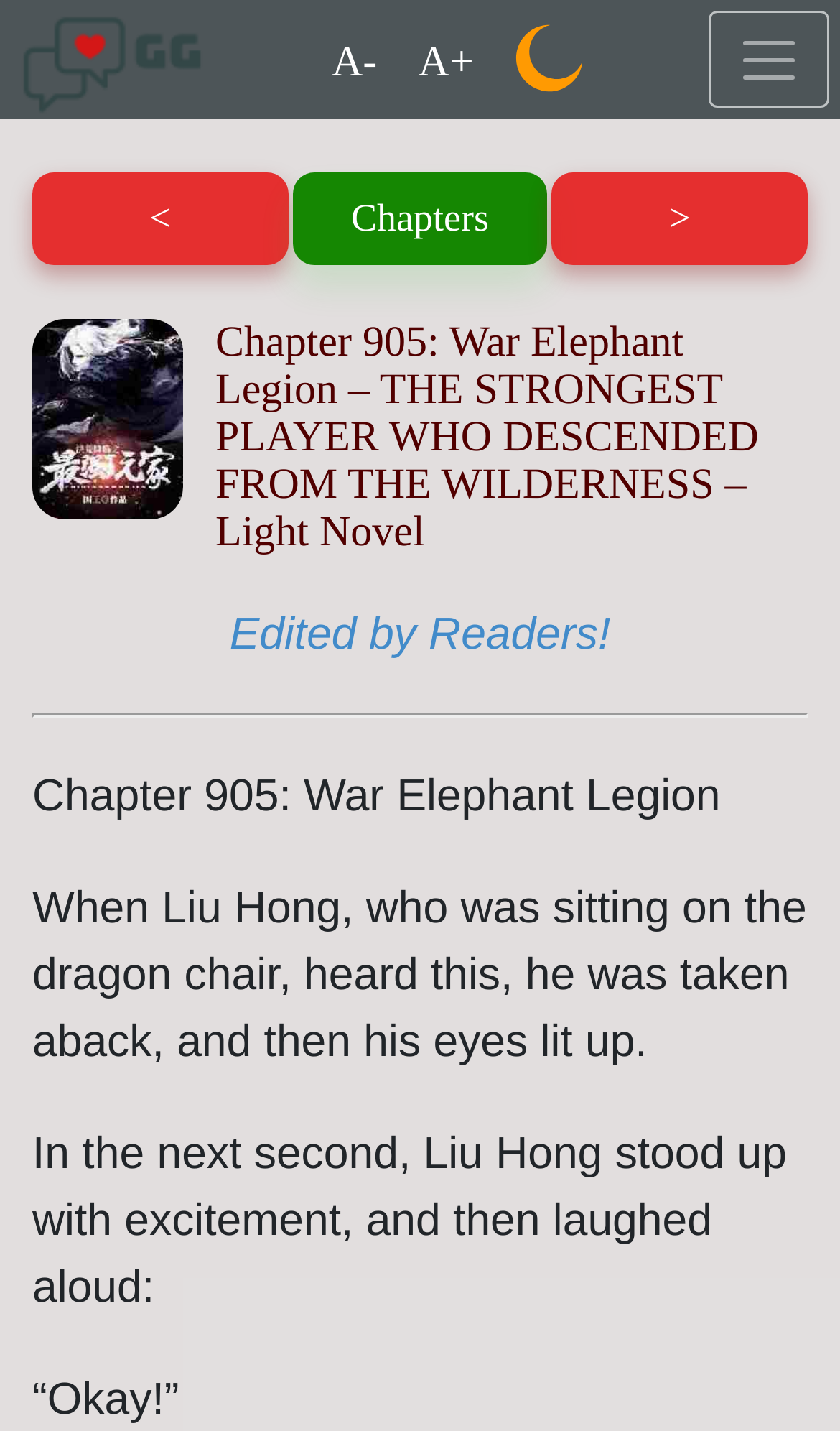Give a short answer to this question using one word or a phrase:
What is the name of the character mentioned in the text?

Liu Hong